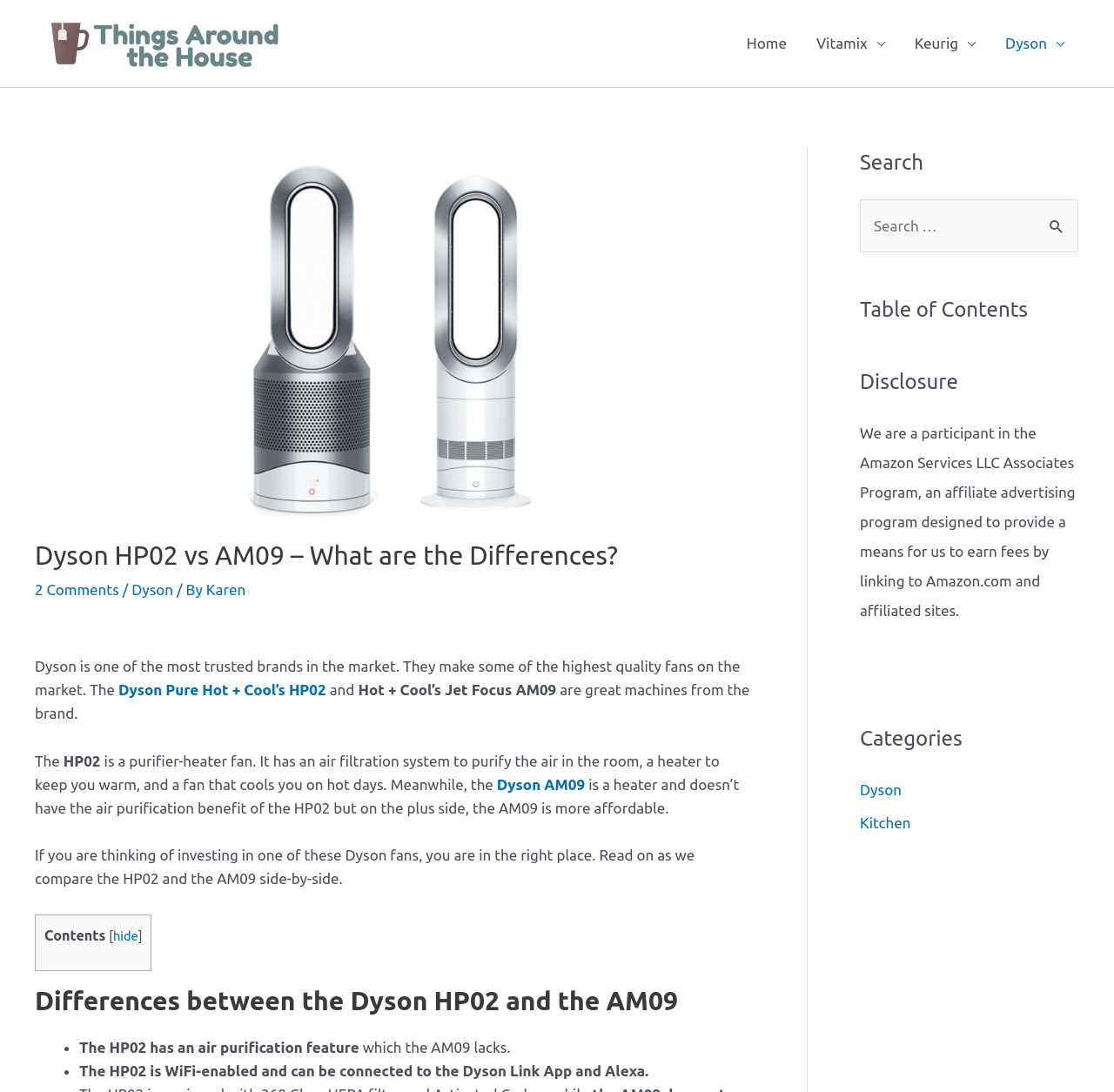What is the main difference between the HP02 and the AM09?
Refer to the image and offer an in-depth and detailed answer to the question.

The webpage highlights that the HP02 has an air purification feature, which the AM09 lacks, making it a key difference between the two fans.